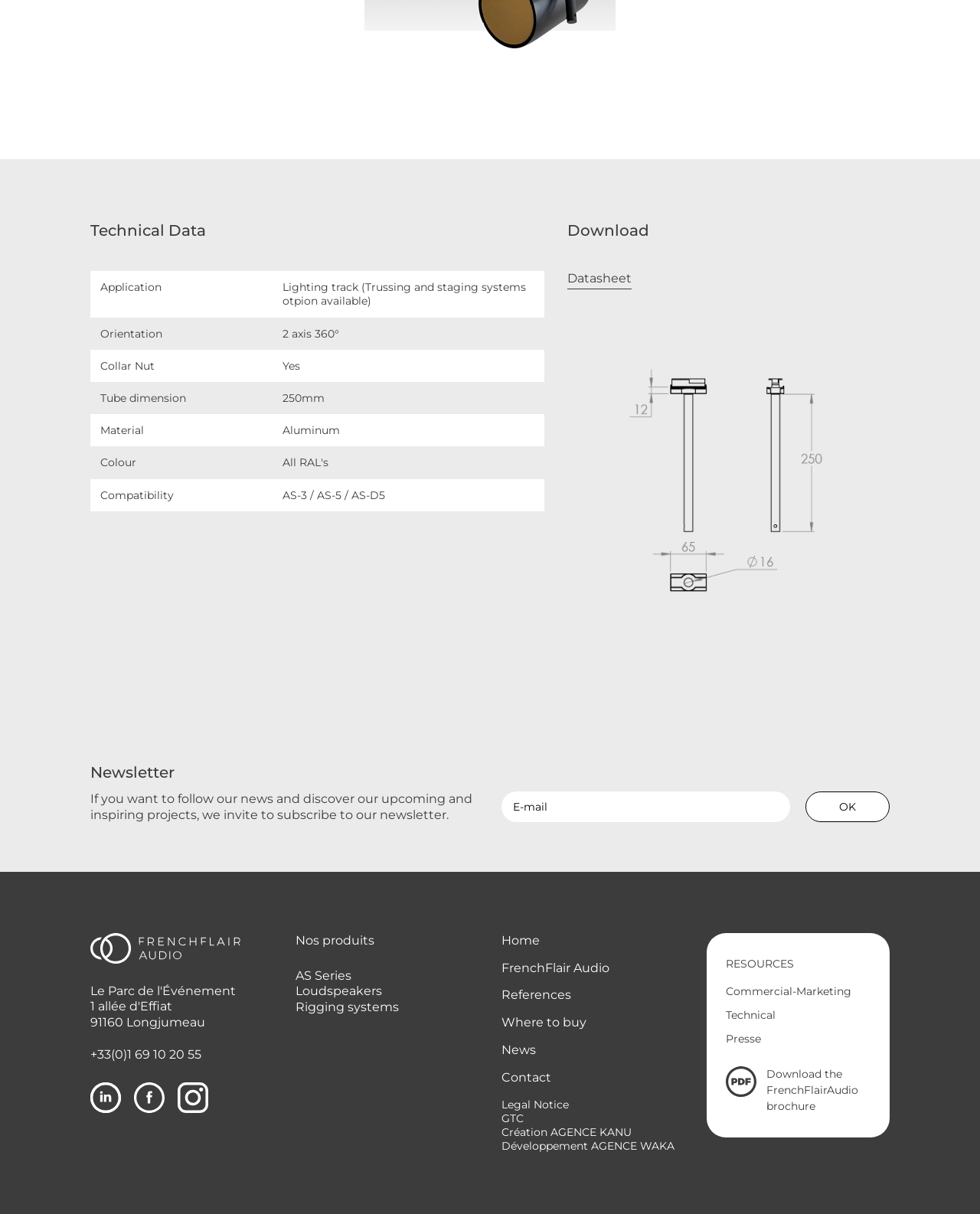What is the dimension of the tube?
Refer to the image and give a detailed response to the question.

In the technical data section, the tube dimension is listed as '250mm'.